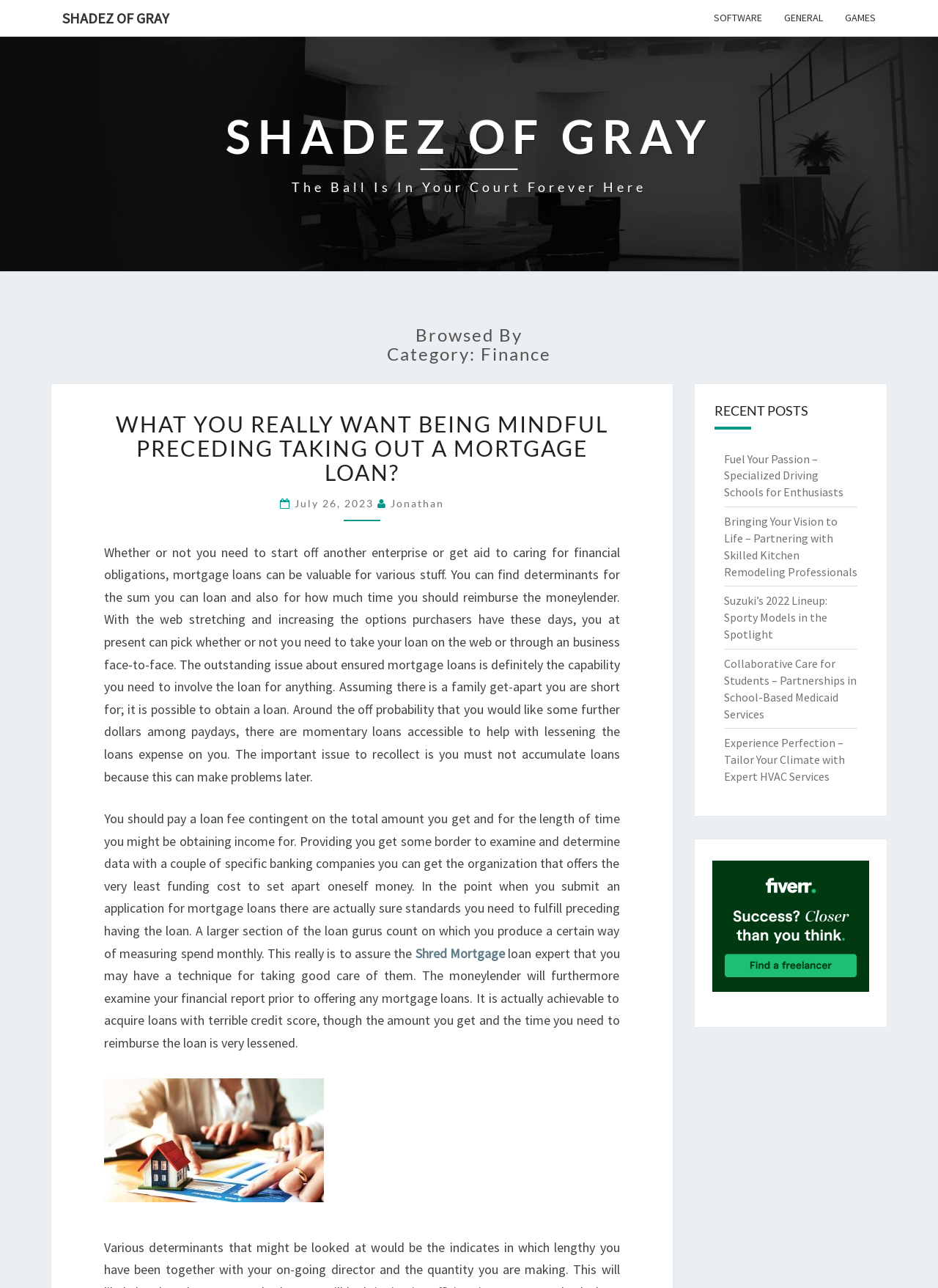Find the bounding box coordinates for the area you need to click to carry out the instruction: "Read the article Fuel Your Passion – Specialized Driving Schools for Enthusiasts". The coordinates should be four float numbers between 0 and 1, indicated as [left, top, right, bottom].

[0.771, 0.35, 0.899, 0.388]